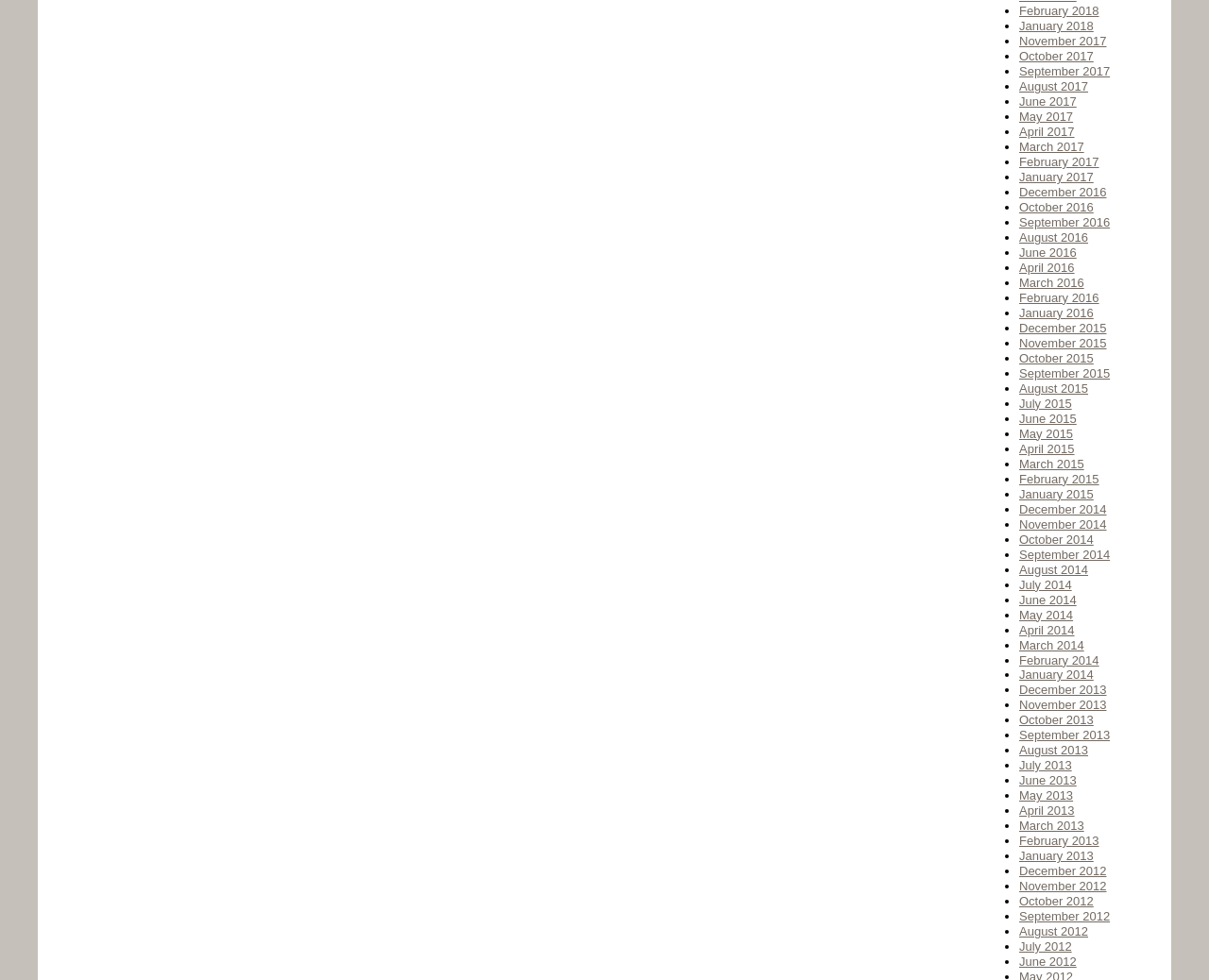Locate the bounding box coordinates of the element I should click to achieve the following instruction: "Browse June 2015".

[0.843, 0.42, 0.89, 0.434]